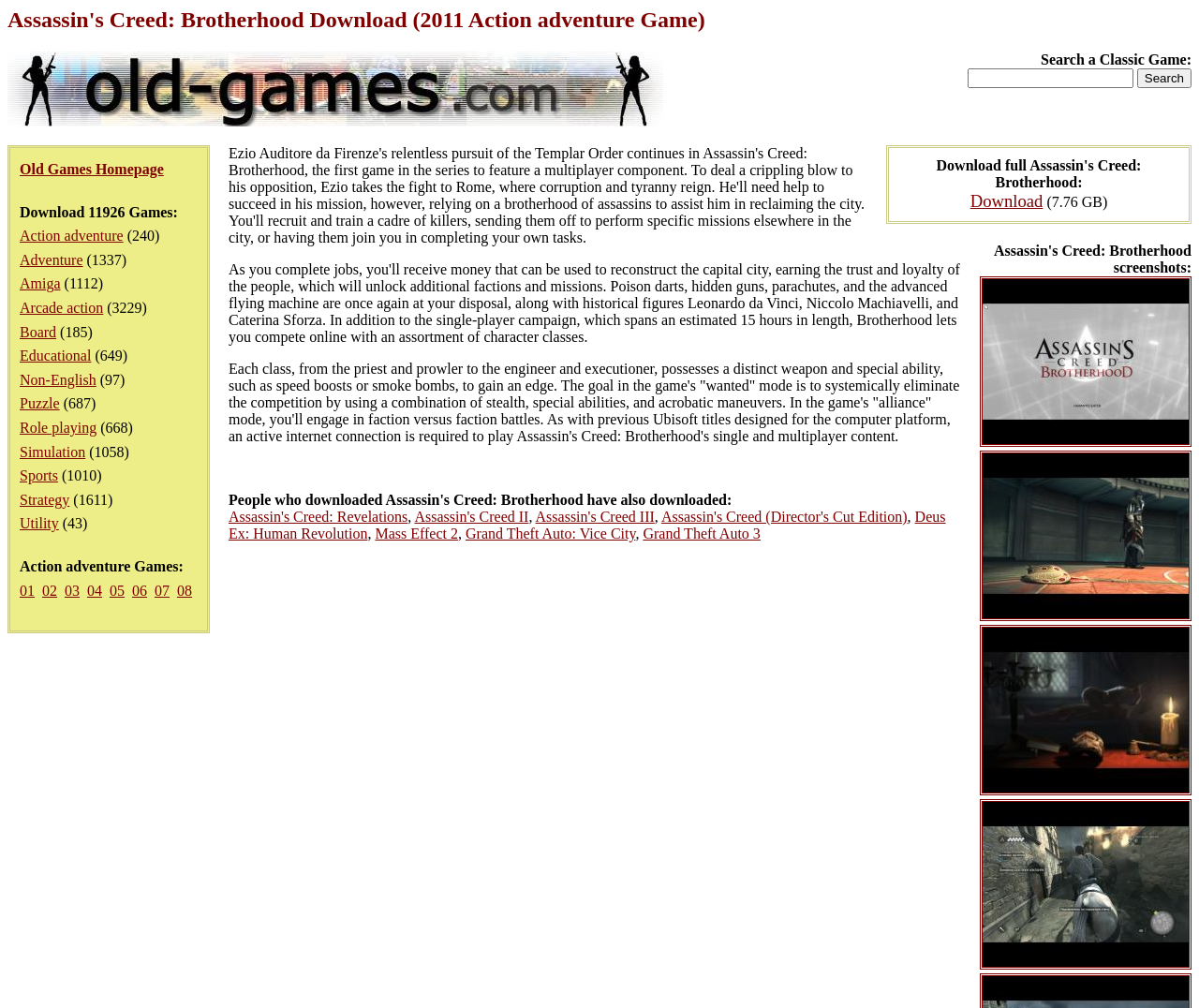From the element description: "Non-English", extract the bounding box coordinates of the UI element. The coordinates should be expressed as four float numbers between 0 and 1, in the order [left, top, right, bottom].

[0.016, 0.369, 0.08, 0.385]